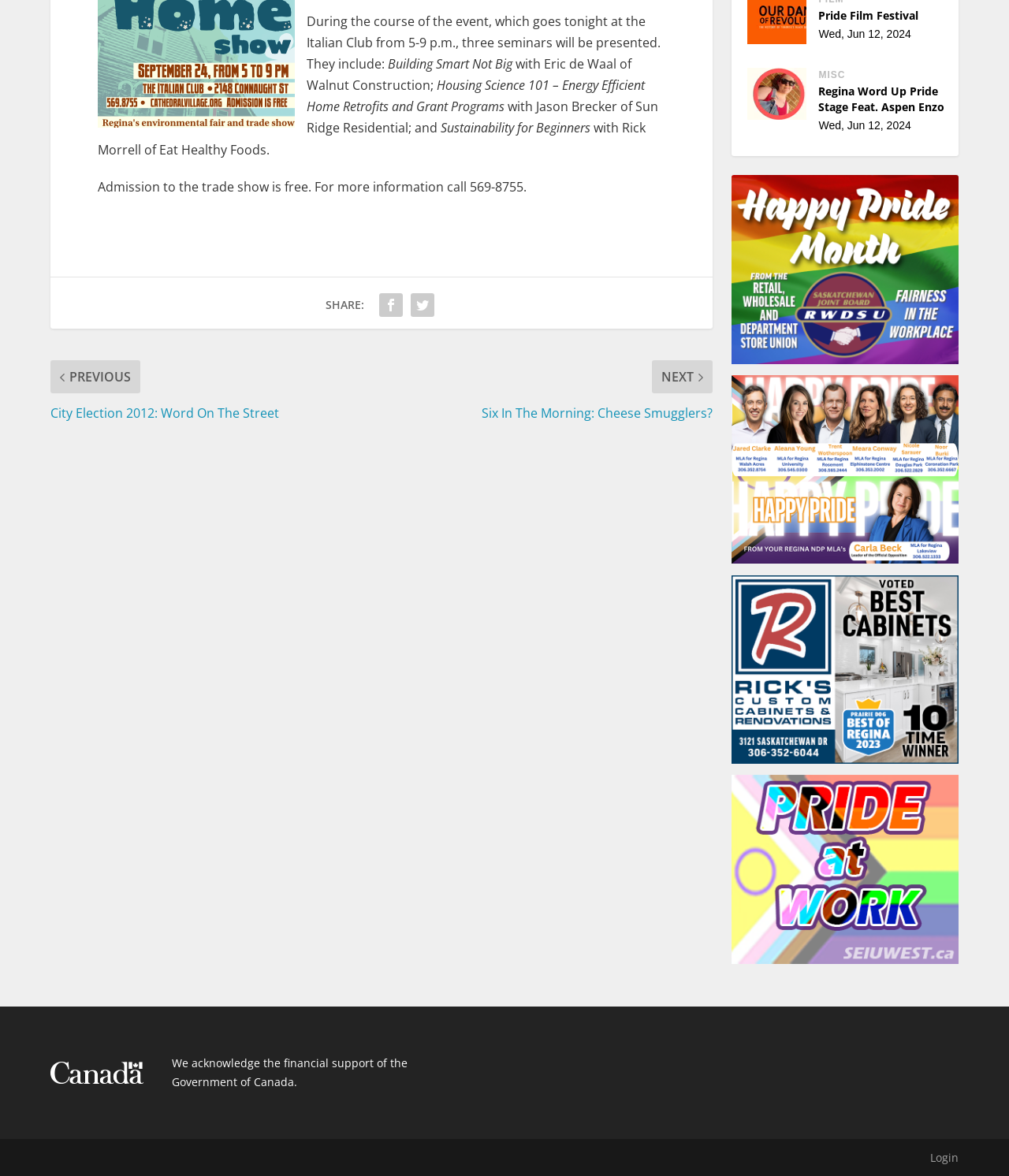Determine the bounding box coordinates for the HTML element mentioned in the following description: "Elegant Themes". The coordinates should be a list of four floats ranging from 0 to 1, represented as [left, top, right, bottom].

[0.118, 0.979, 0.199, 0.991]